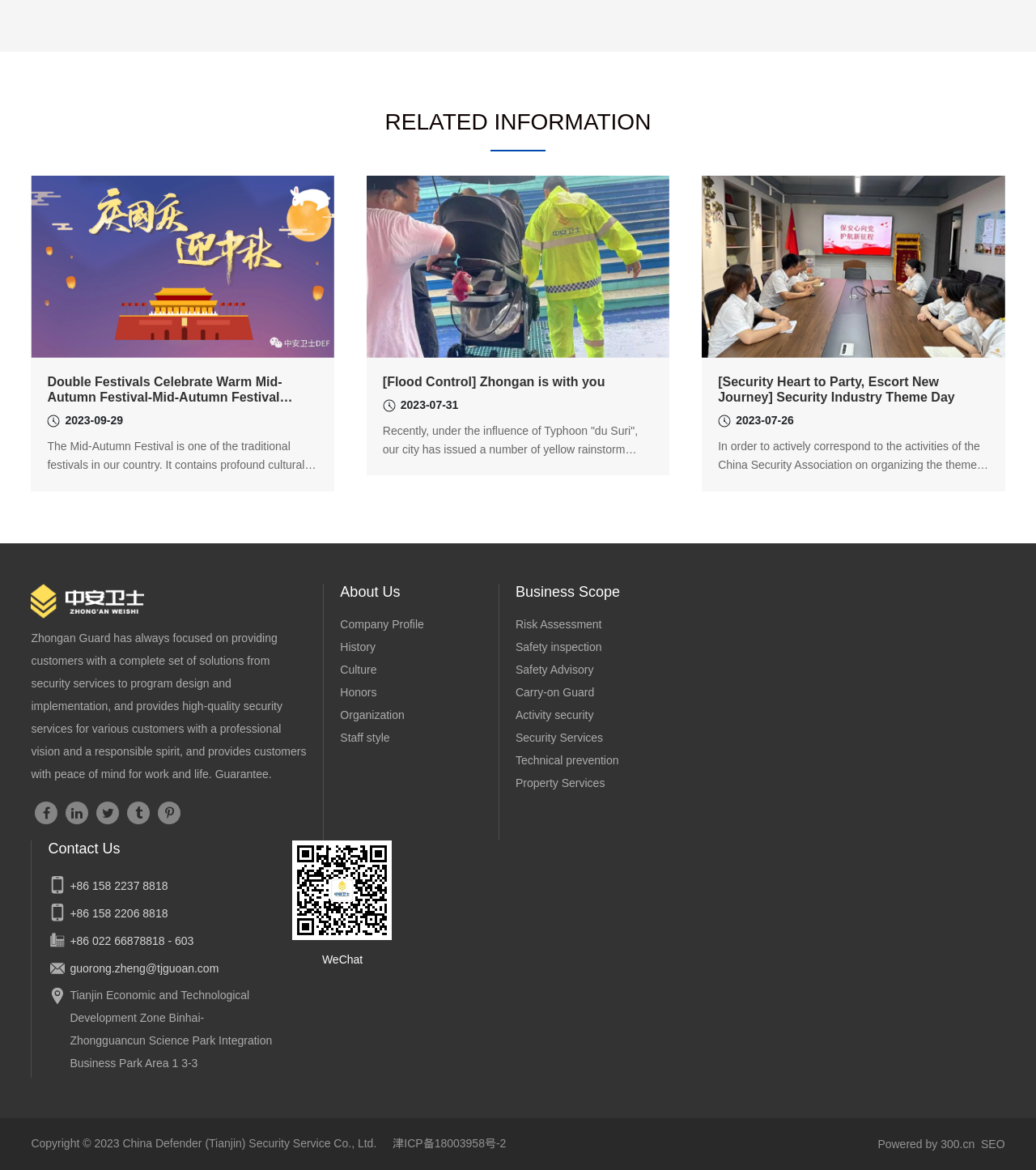Determine the bounding box coordinates for the clickable element required to fulfill the instruction: "Check honors". Provide the coordinates as four float numbers between 0 and 1, i.e., [left, top, right, bottom].

[0.328, 0.586, 0.364, 0.597]